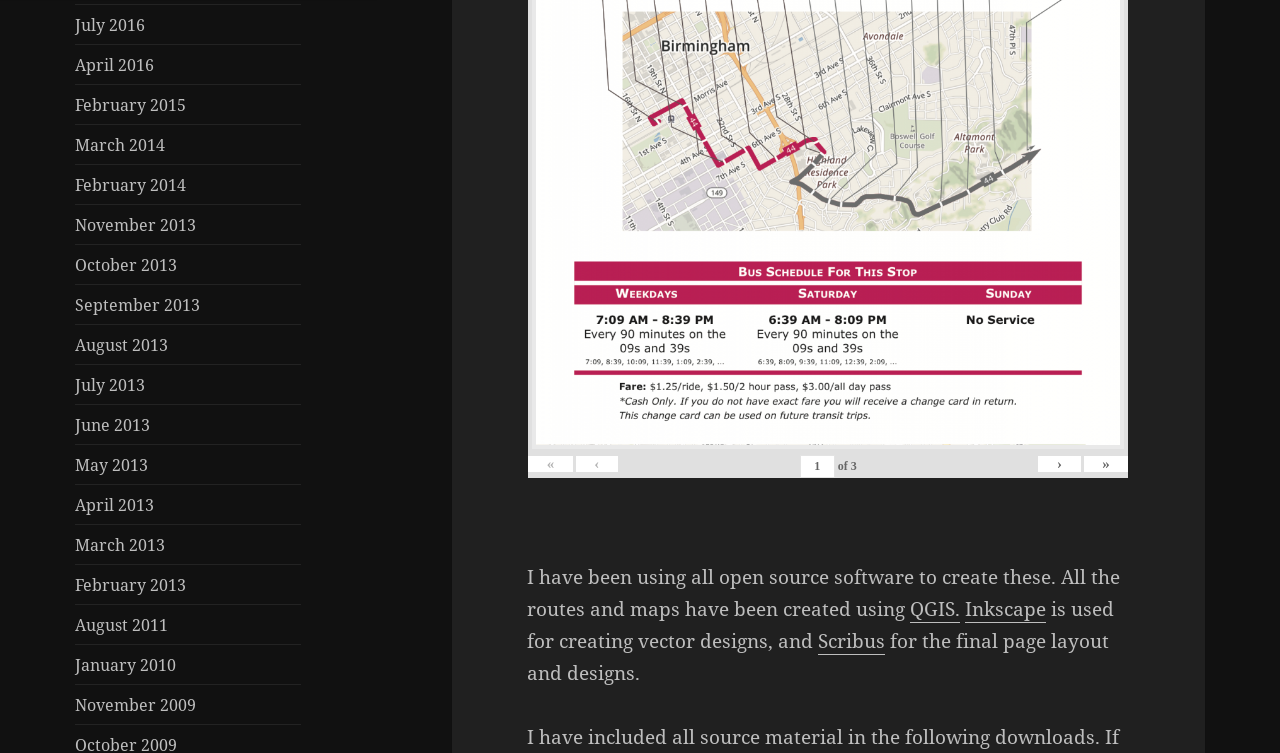Pinpoint the bounding box coordinates of the element to be clicked to execute the instruction: "Click on QGIS".

[0.711, 0.791, 0.75, 0.827]